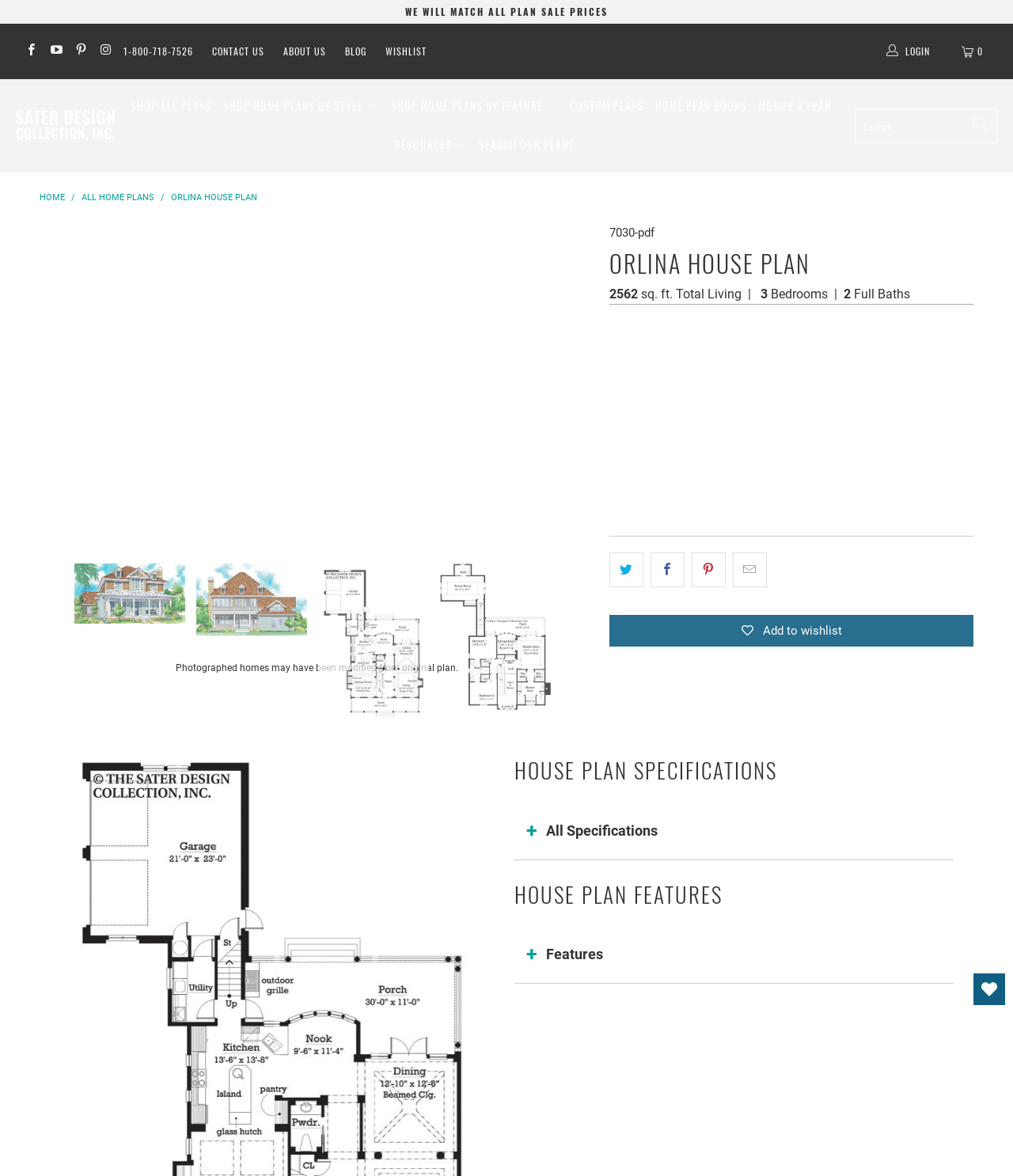Identify the bounding box for the element characterized by the following description: "Table of Contents".

None